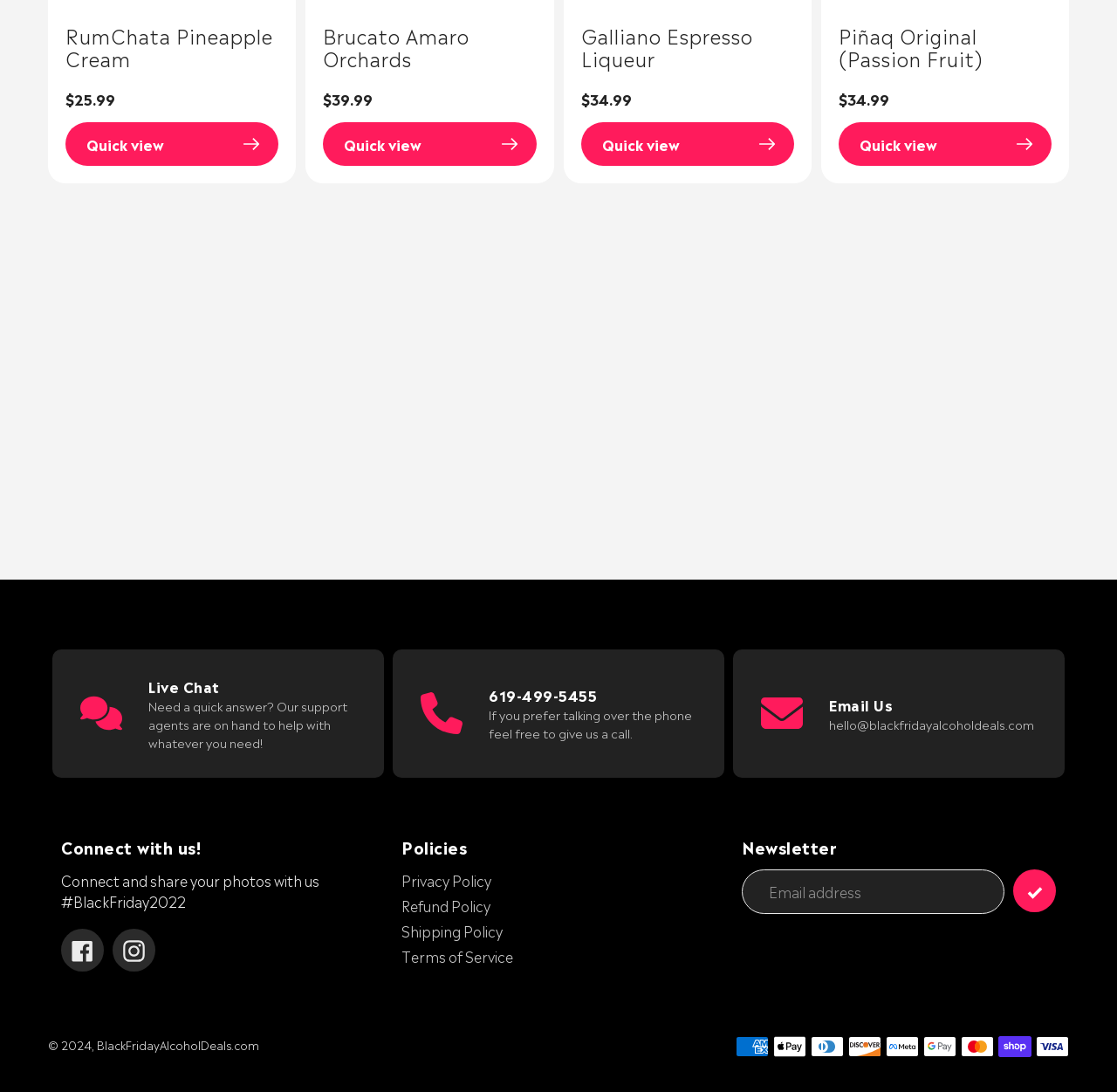What payment methods are accepted on the website?
Refer to the image and give a detailed answer to the question.

The website accepts multiple payment methods, including American Express, Apple Pay, Diners Club, Discover, Meta Pay, Google Pay, Mastercard, Shop Pay, and Visa, as indicated by the images of these payment methods at the bottom of the page.